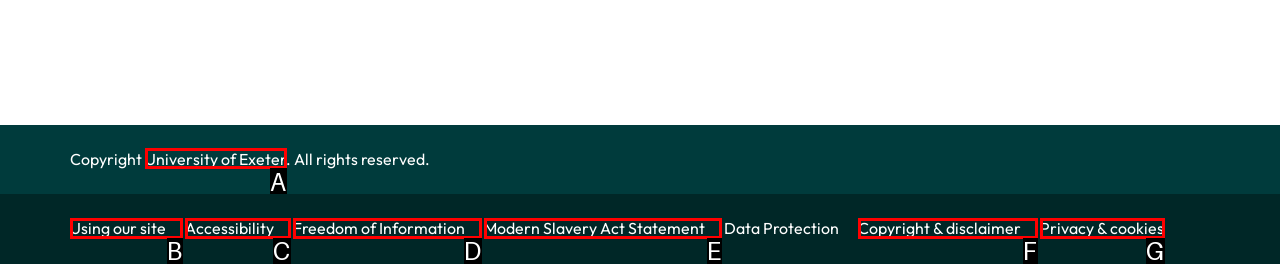From the given choices, determine which HTML element matches the description: Freedom of Information. Reply with the appropriate letter.

D